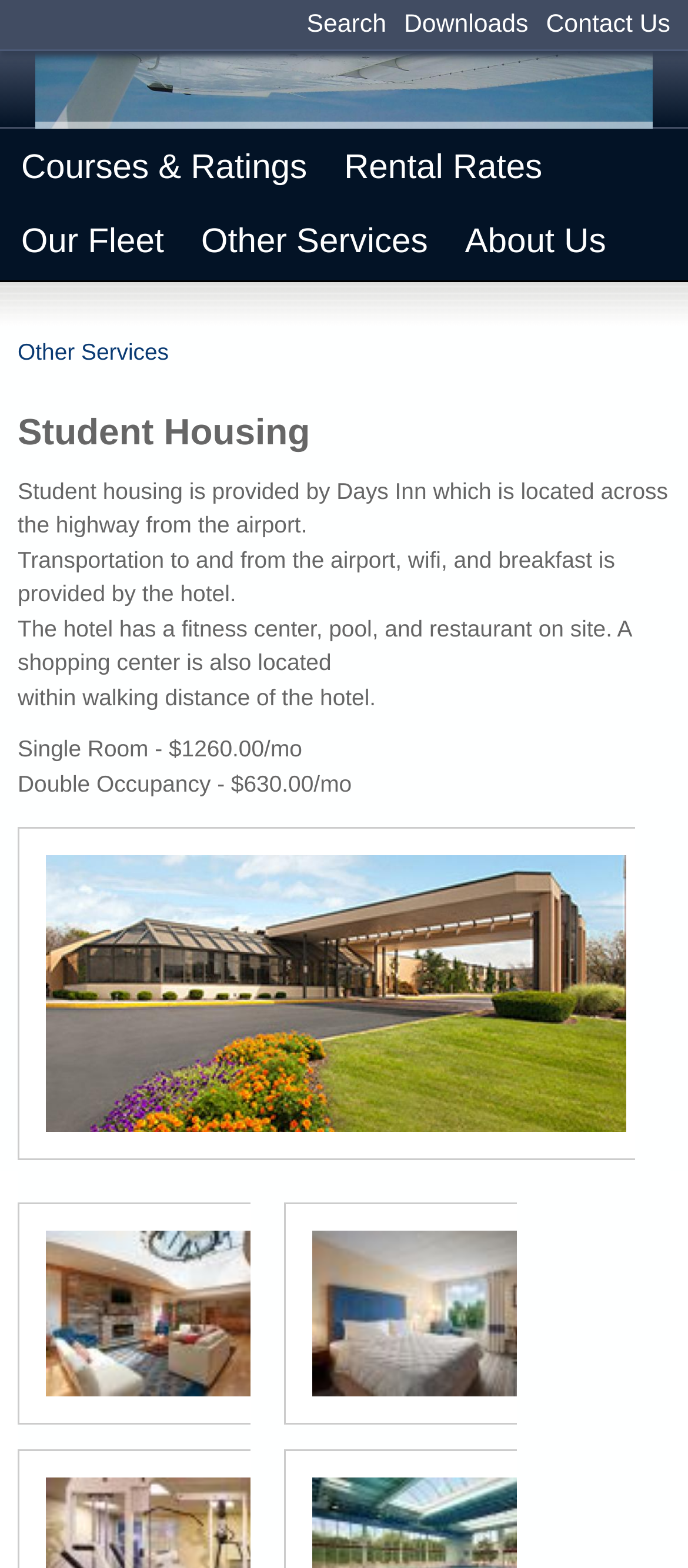Please specify the bounding box coordinates of the clickable region to carry out the following instruction: "Click on Contact Us". The coordinates should be four float numbers between 0 and 1, in the format [left, top, right, bottom].

[0.768, 0.007, 0.974, 0.025]